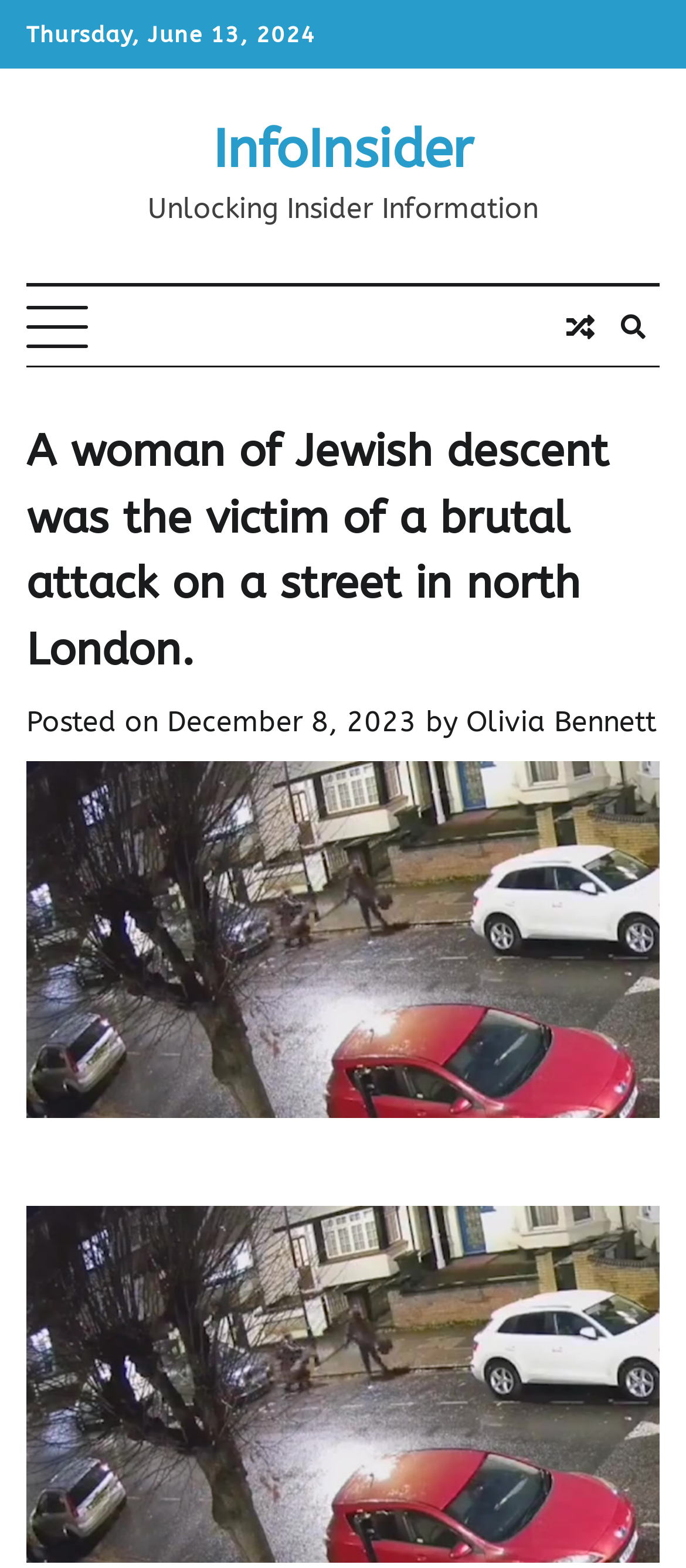Generate a comprehensive description of the contents of the webpage.

The webpage appears to be a news article or blog post. At the top, there is a date "Thursday, June 13, 2024" and a link to "InfoInsider" with a description "Unlocking Insider Information". Below this, there is a button with no text, which seems to control a primary menu. To the right of the button, there are two icons, one representing a search function and the other representing a user profile.

The main content of the webpage is a news article with a heading "A woman of Jewish descent was the victim of a brutal attack on a street in north London." Below the heading, there is a line of text "Posted on December 8, 2023 by Olivia Bennett", indicating the publication date and author of the article. 

To the left of the article, there is a large image related to the article's content. Below the image, there is another image, which seems to be a footer or a separator.

The overall structure of the webpage is divided into clear sections, with the top section containing the date, website information, and menu controls, and the main section containing the news article and its related images.